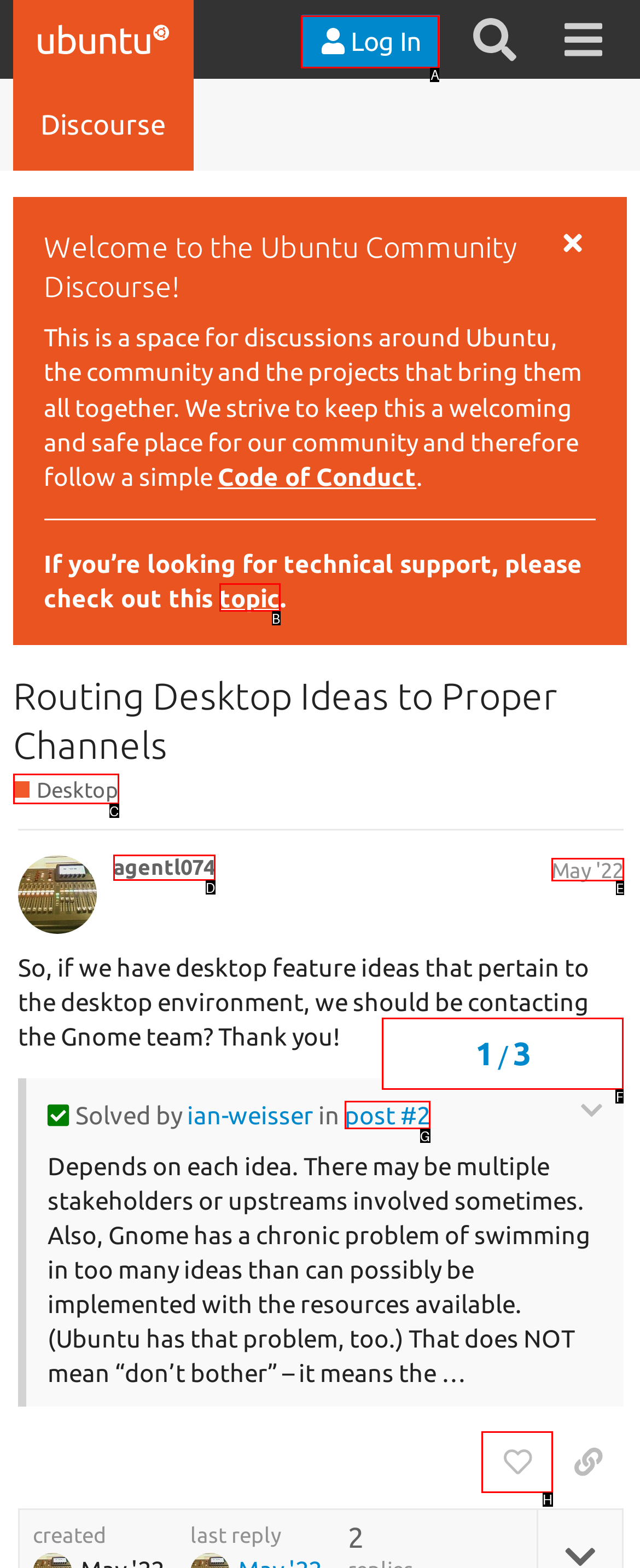What option should I click on to execute the task: Read the topic progress? Give the letter from the available choices.

F